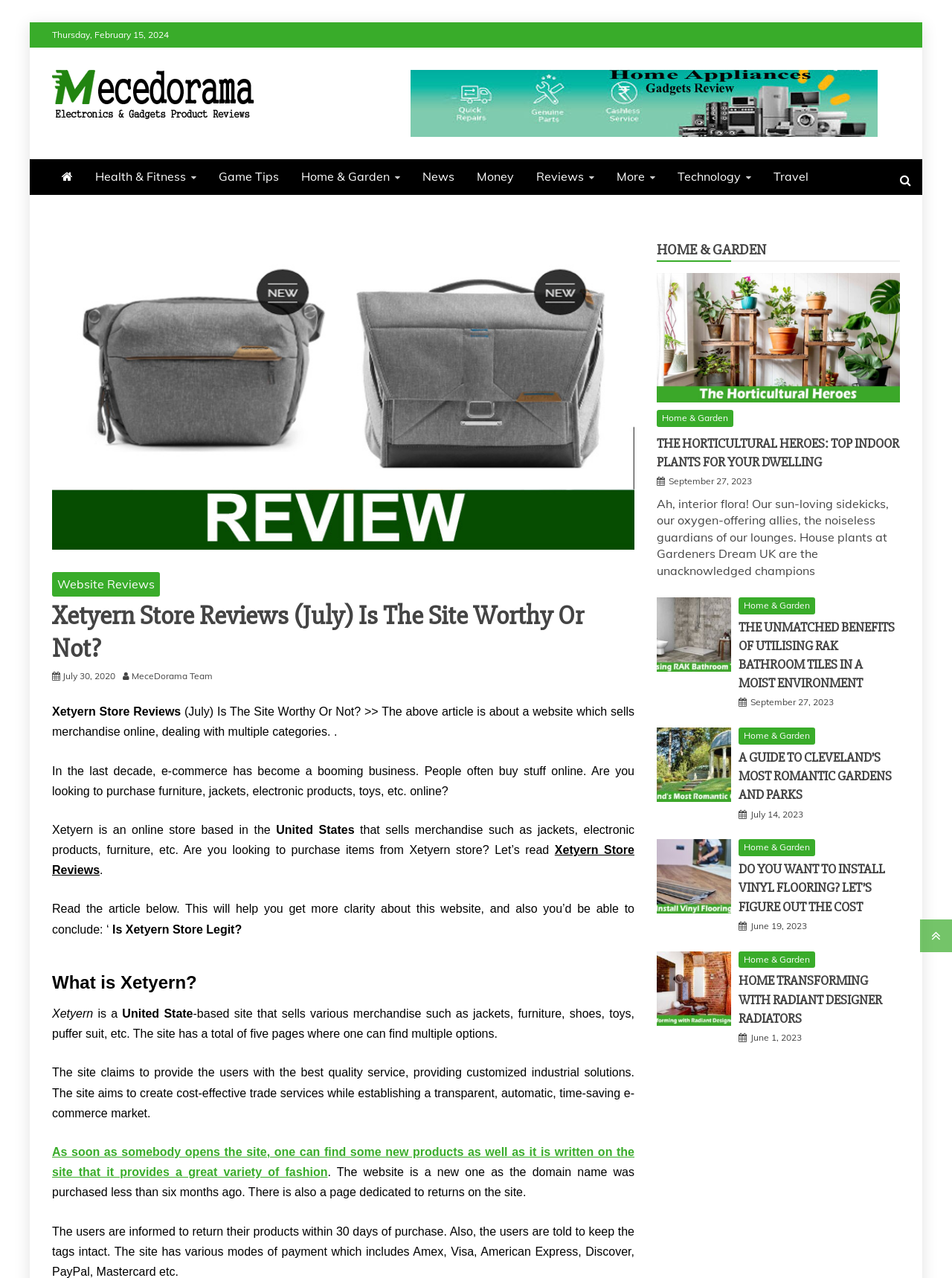Determine the bounding box coordinates for the UI element with the following description: "Website Reviews". The coordinates should be four float numbers between 0 and 1, represented as [left, top, right, bottom].

[0.055, 0.448, 0.168, 0.467]